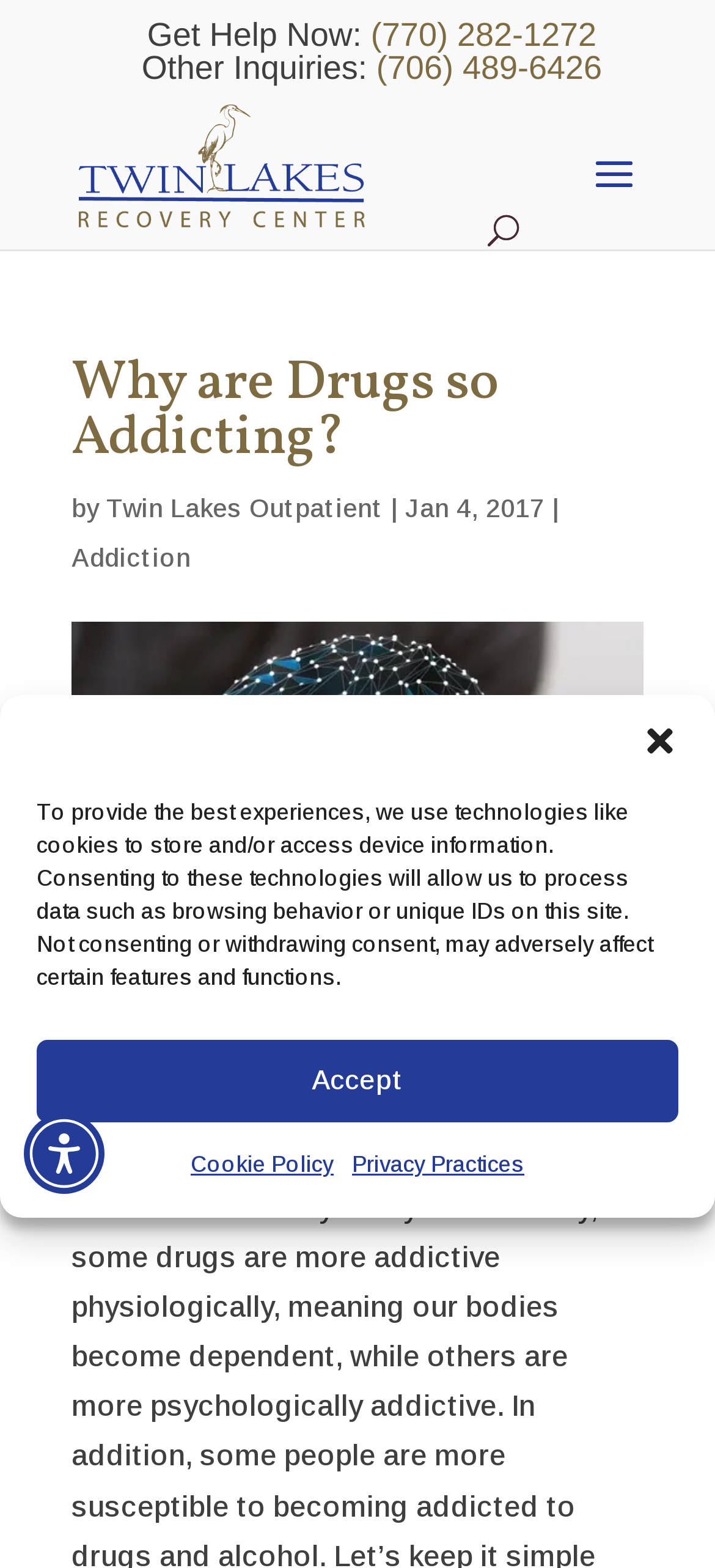What is the phone number for getting help now?
Please respond to the question with a detailed and informative answer.

I found the phone number by looking at the section 'Get Help Now:' and found the link '(770) 282-1272' which is the phone number to get help now.